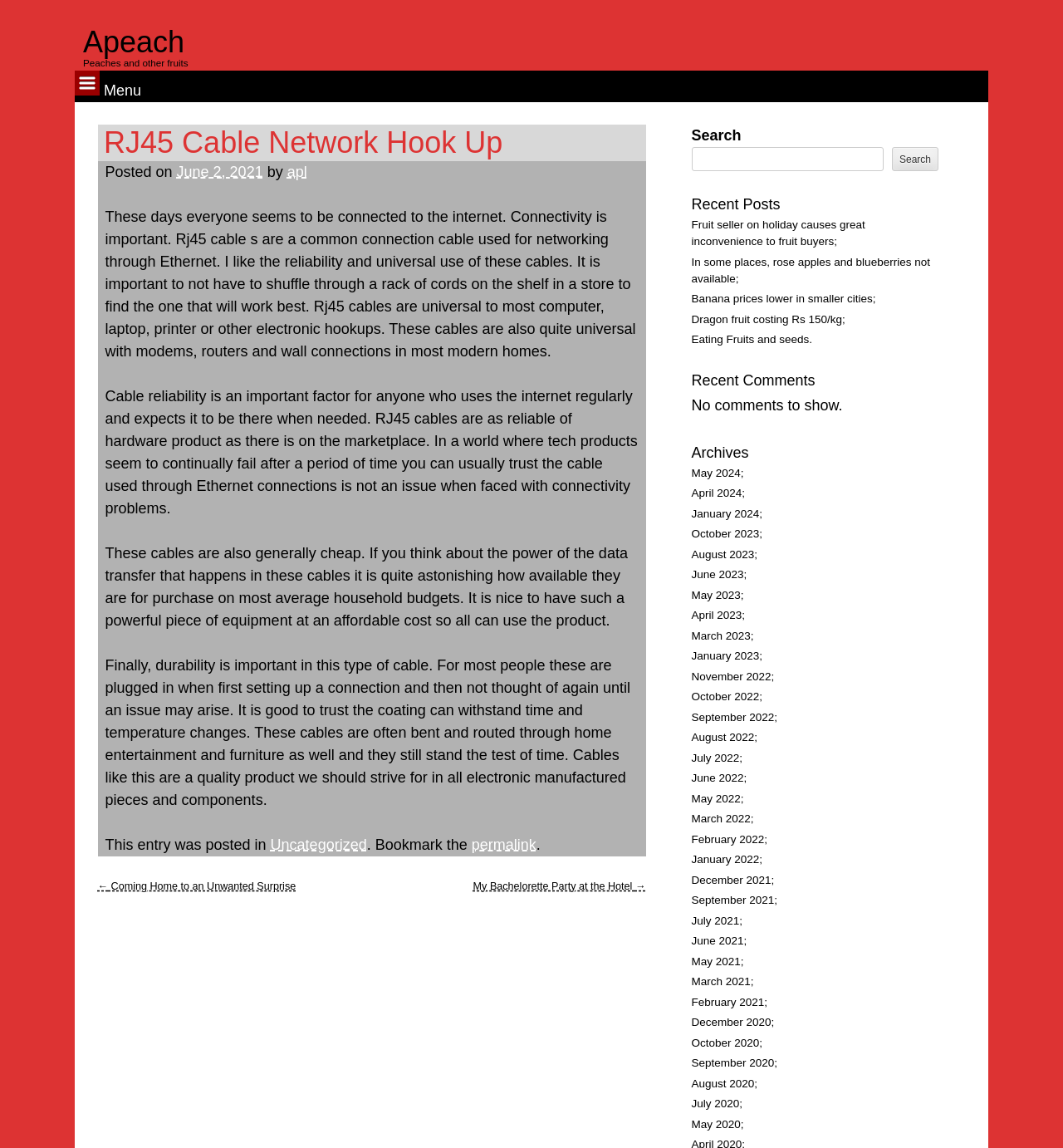What is the topic of the article?
Answer the question in a detailed and comprehensive manner.

The topic of the article can be determined by reading the heading 'RJ45 Cable Network Hook Up' which is located at the top of the article section.